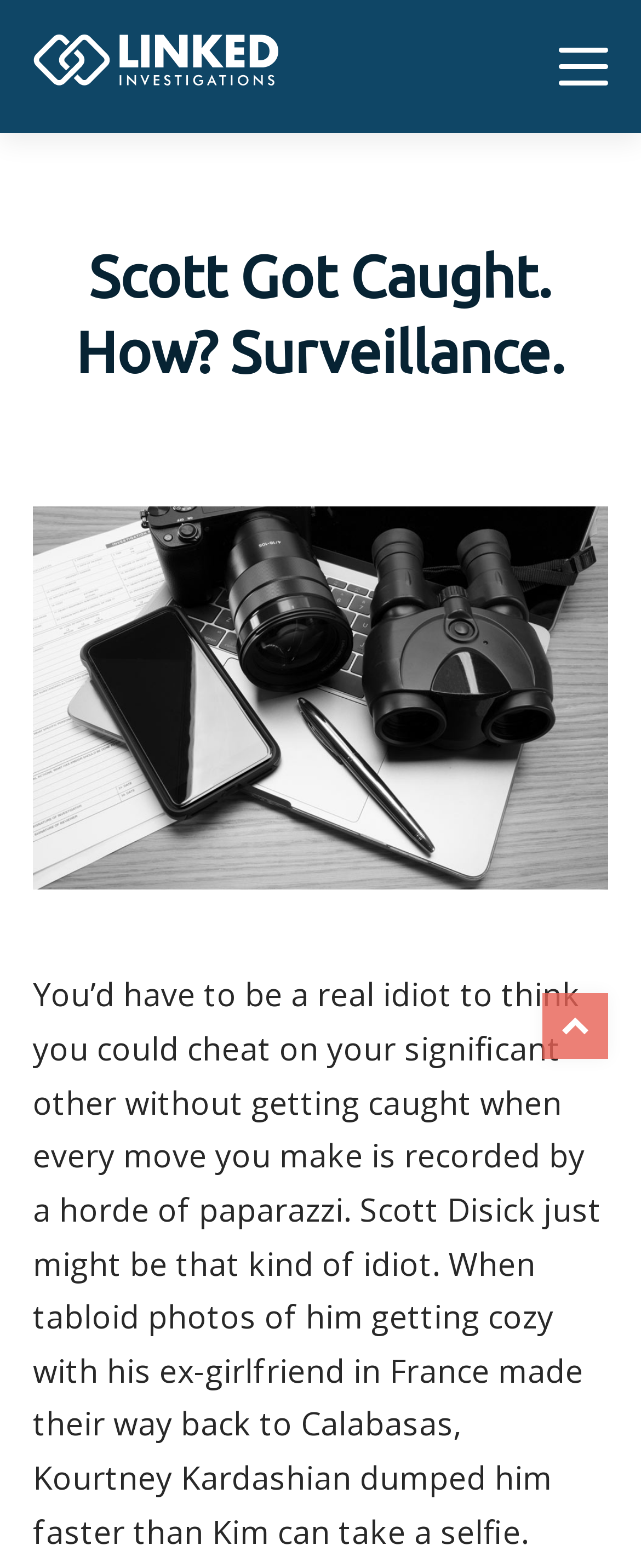Extract the main heading text from the webpage.

Scott Got Caught. How? Surveillance.